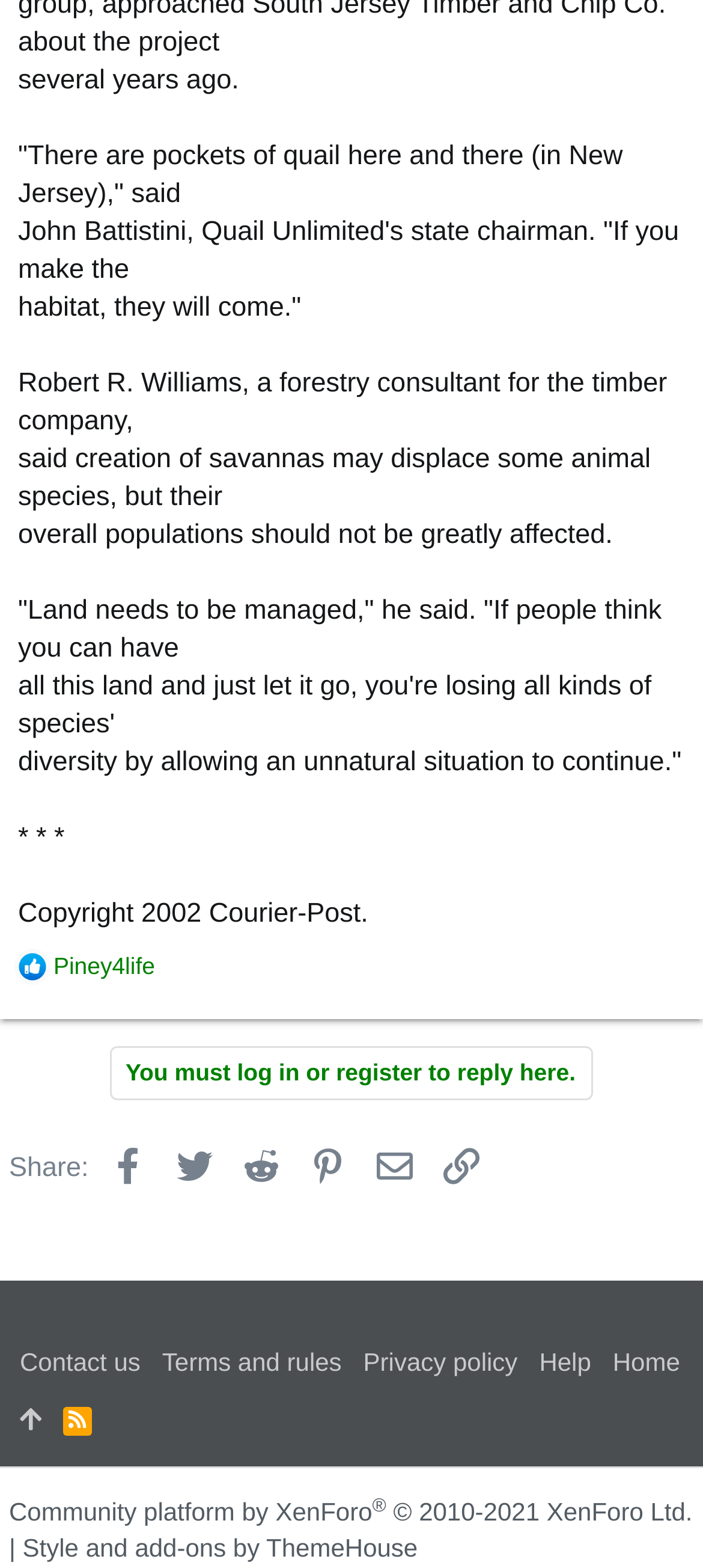Give a concise answer using one word or a phrase to the following question:
What is the topic of the article?

Quail habitat